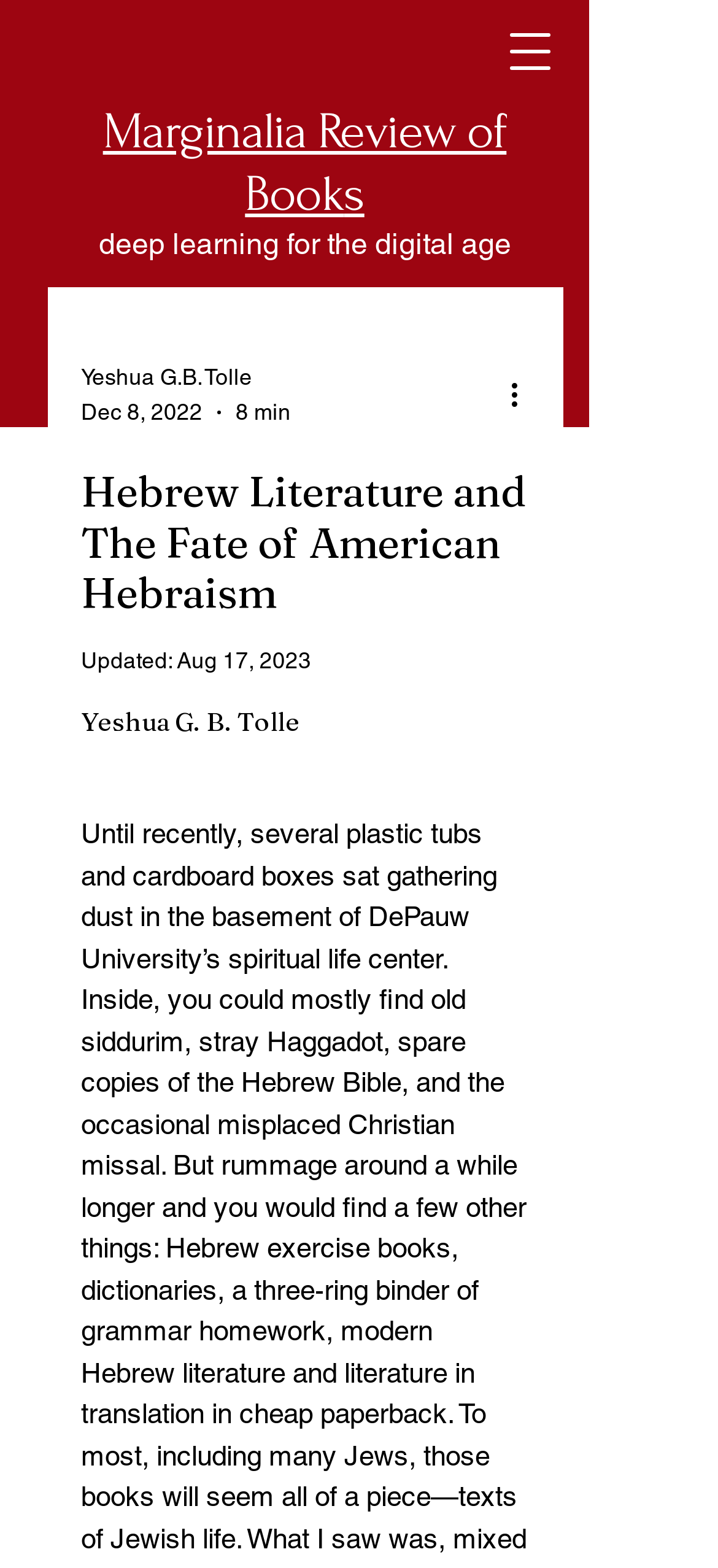Please find the bounding box coordinates (top-left x, top-left y, bottom-right x, bottom-right y) in the screenshot for the UI element described as follows: s

[0.479, 0.105, 0.507, 0.142]